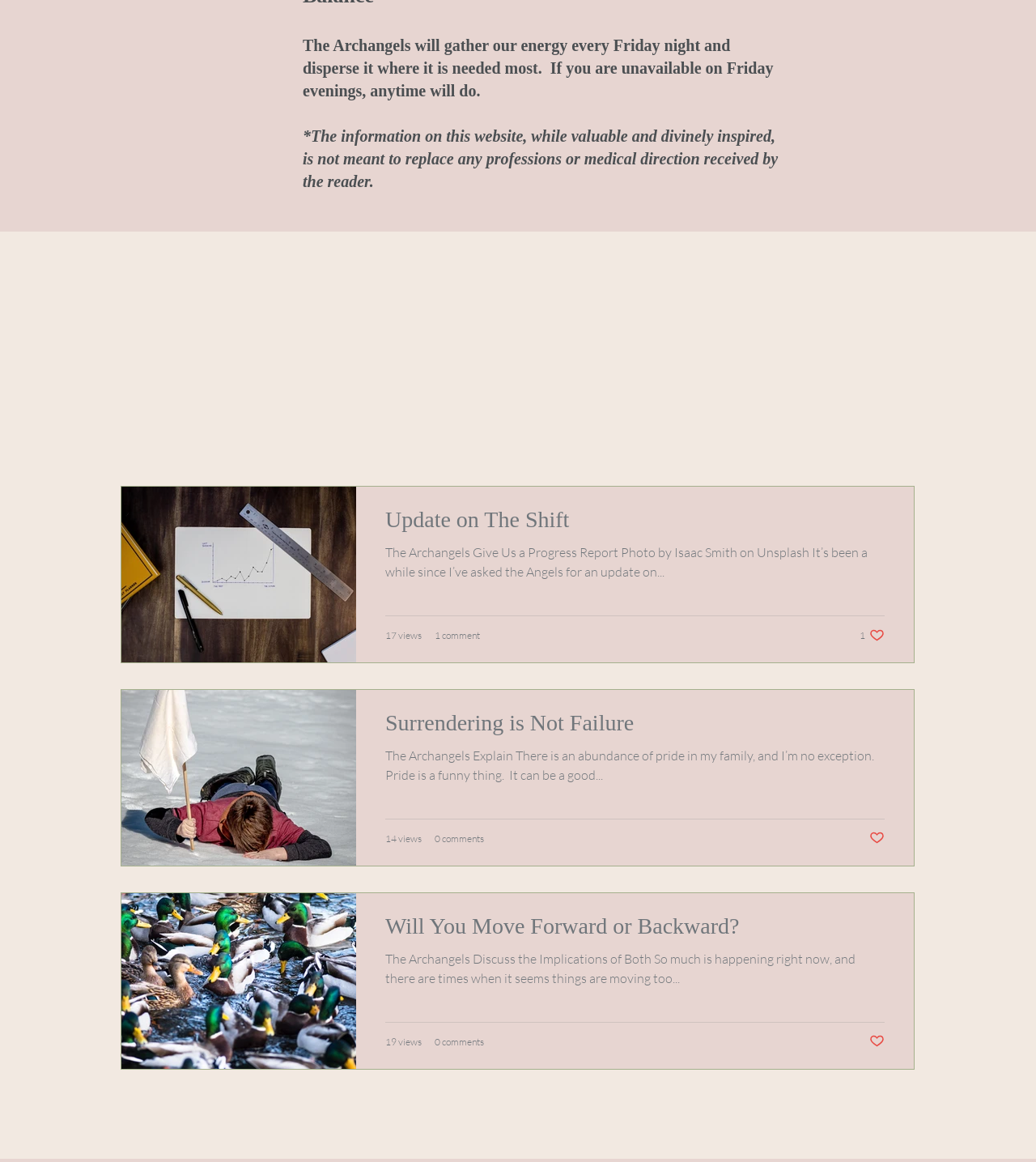Identify the bounding box coordinates of the clickable region necessary to fulfill the following instruction: "view archive". The bounding box coordinates should be four float numbers between 0 and 1, i.e., [left, top, right, bottom].

None